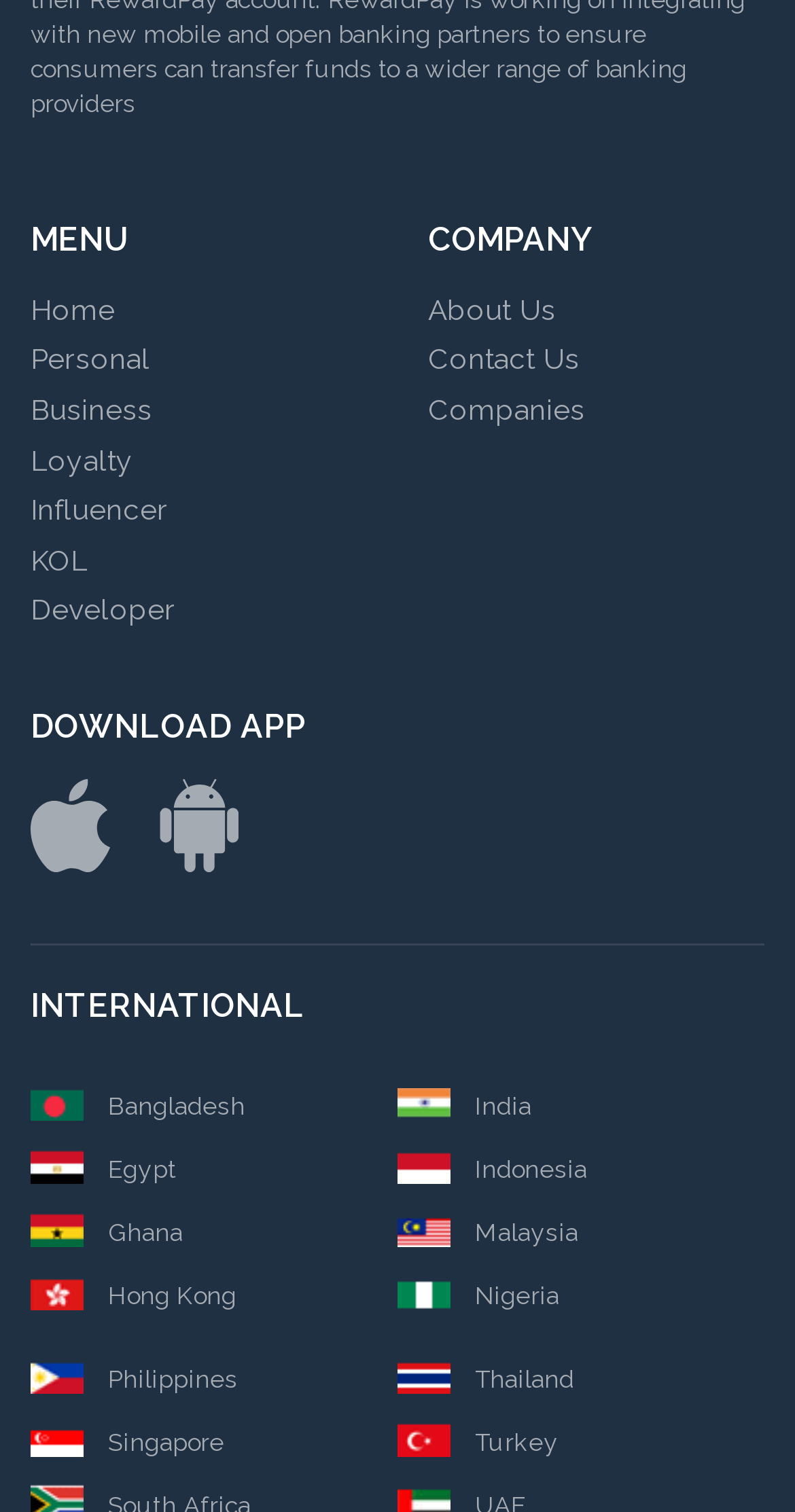Can you show the bounding box coordinates of the region to click on to complete the task described in the instruction: "visit the developer page"?

[0.038, 0.393, 0.22, 0.414]